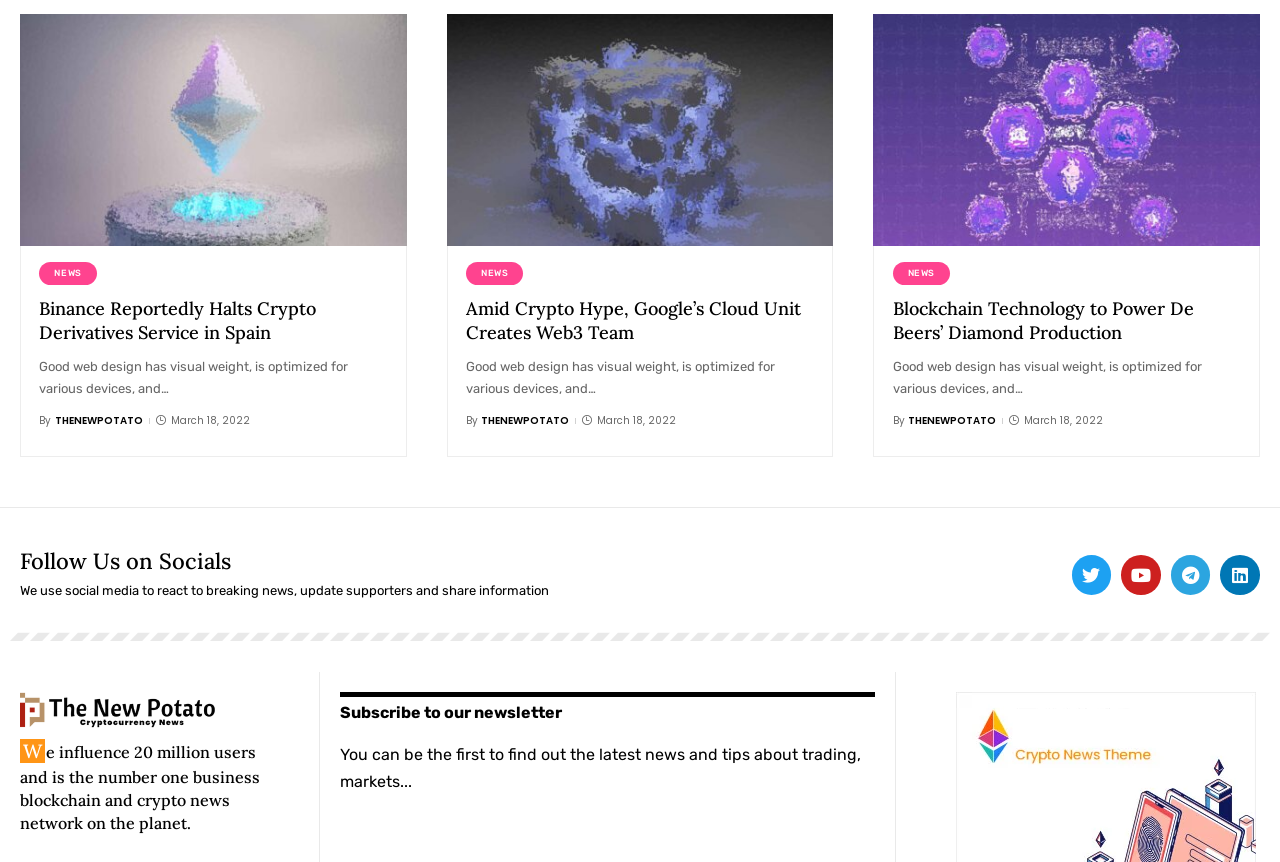Find the bounding box coordinates for the element that must be clicked to complete the instruction: "Read news about Blockchain Technology powering De Beers’ Diamond Production". The coordinates should be four float numbers between 0 and 1, indicated as [left, top, right, bottom].

[0.697, 0.345, 0.969, 0.399]